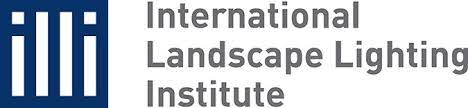What type of typeface is used in the ILLI logo?
Could you please answer the question thoroughly and with as much detail as possible?

The logo of the International Landscape Lighting Institute (ILLI) is represented by the lowercase letters 'illi' in a modern, minimalist typeface, showcasing a distinctive design.